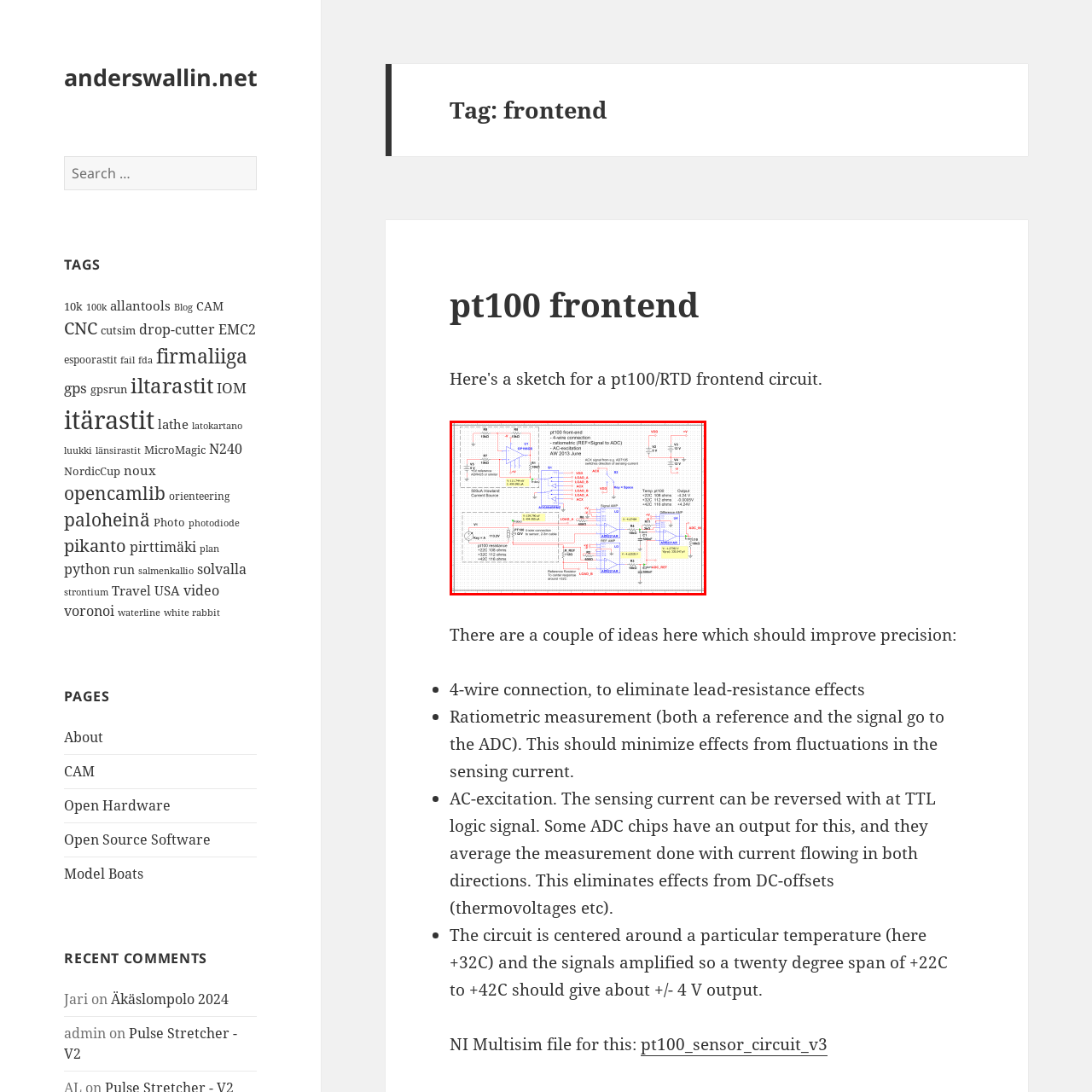Pay attention to the image encircled in red and give a thorough answer to the subsequent question, informed by the visual details in the image:
What is the benefit of ratiometric measurement?

Ratiometric measurement, where both the sensor's reference and signal lines are directed to the Analog-to-Digital Converter (ADC), minimizes fluctuations caused by variations in sensing current, ensuring more accurate and reliable temperature measurements.